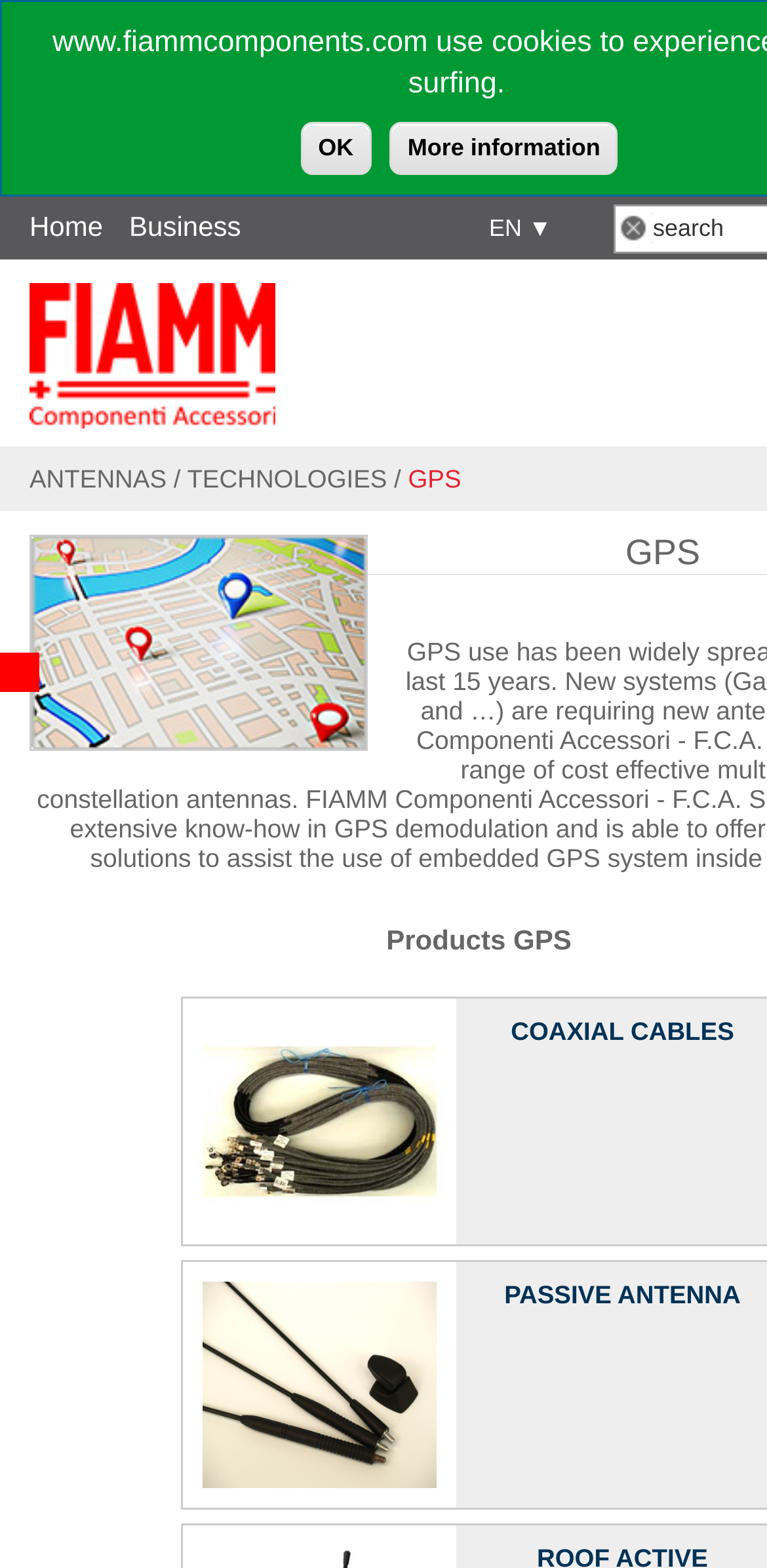What is the category of the product image?
Based on the image, respond with a single word or phrase.

GPS